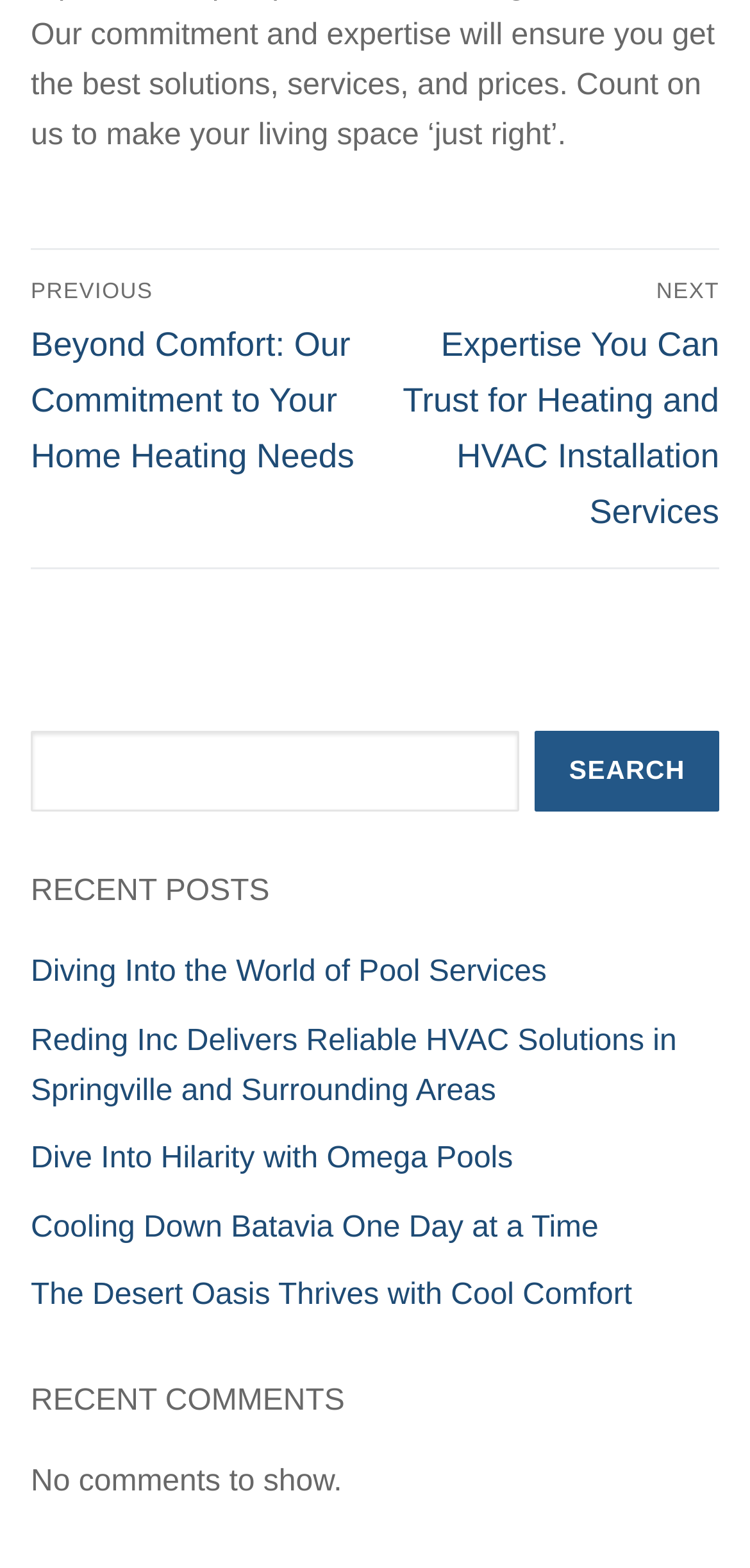Find the bounding box coordinates of the clickable area that will achieve the following instruction: "View next post".

[0.509, 0.179, 0.959, 0.338]